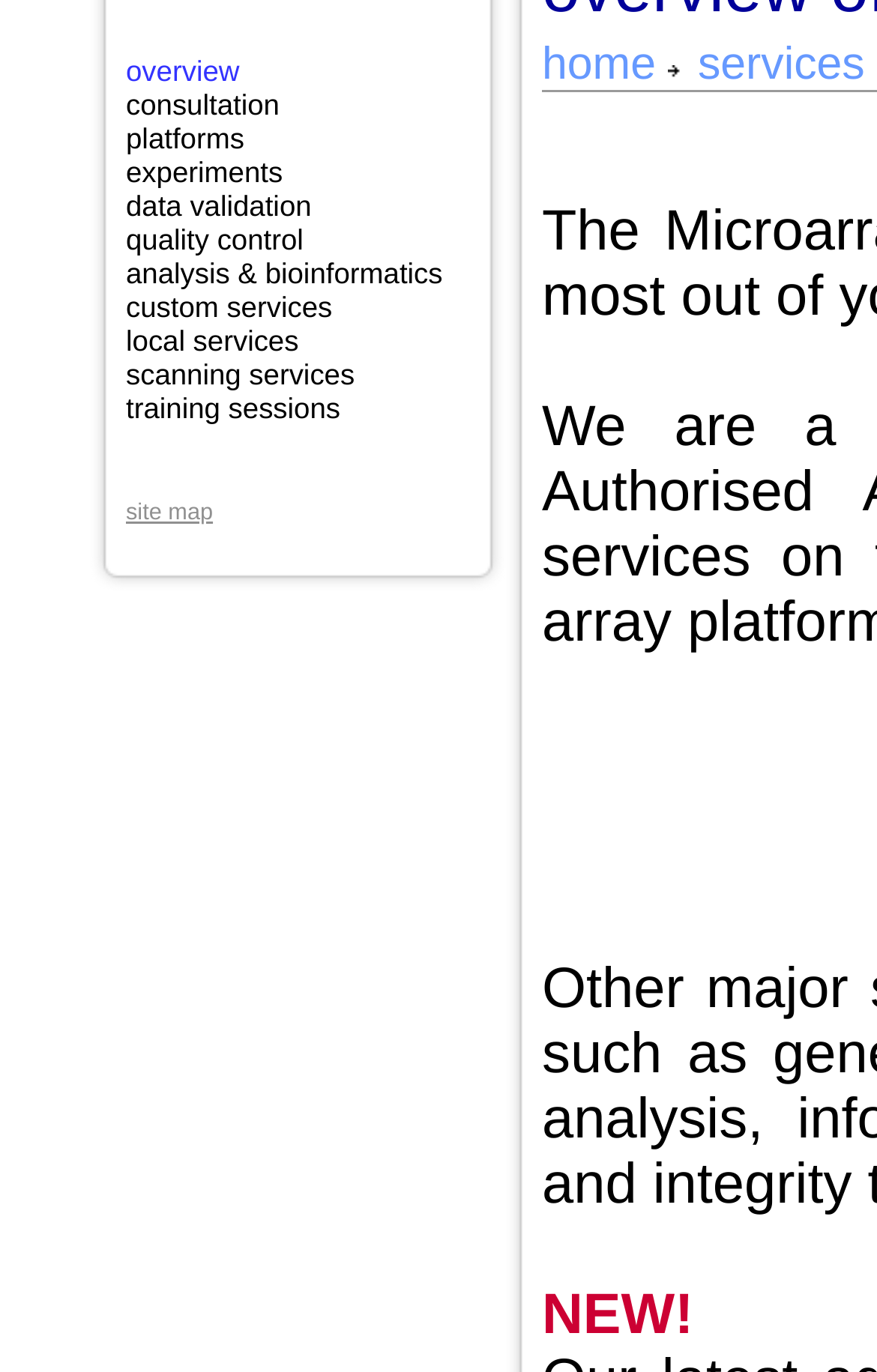Bounding box coordinates are specified in the format (top-left x, top-left y, bottom-right x, bottom-right y). All values are floating point numbers bounded between 0 and 1. Please provide the bounding box coordinate of the region this sentence describes: local services

[0.144, 0.236, 0.341, 0.26]